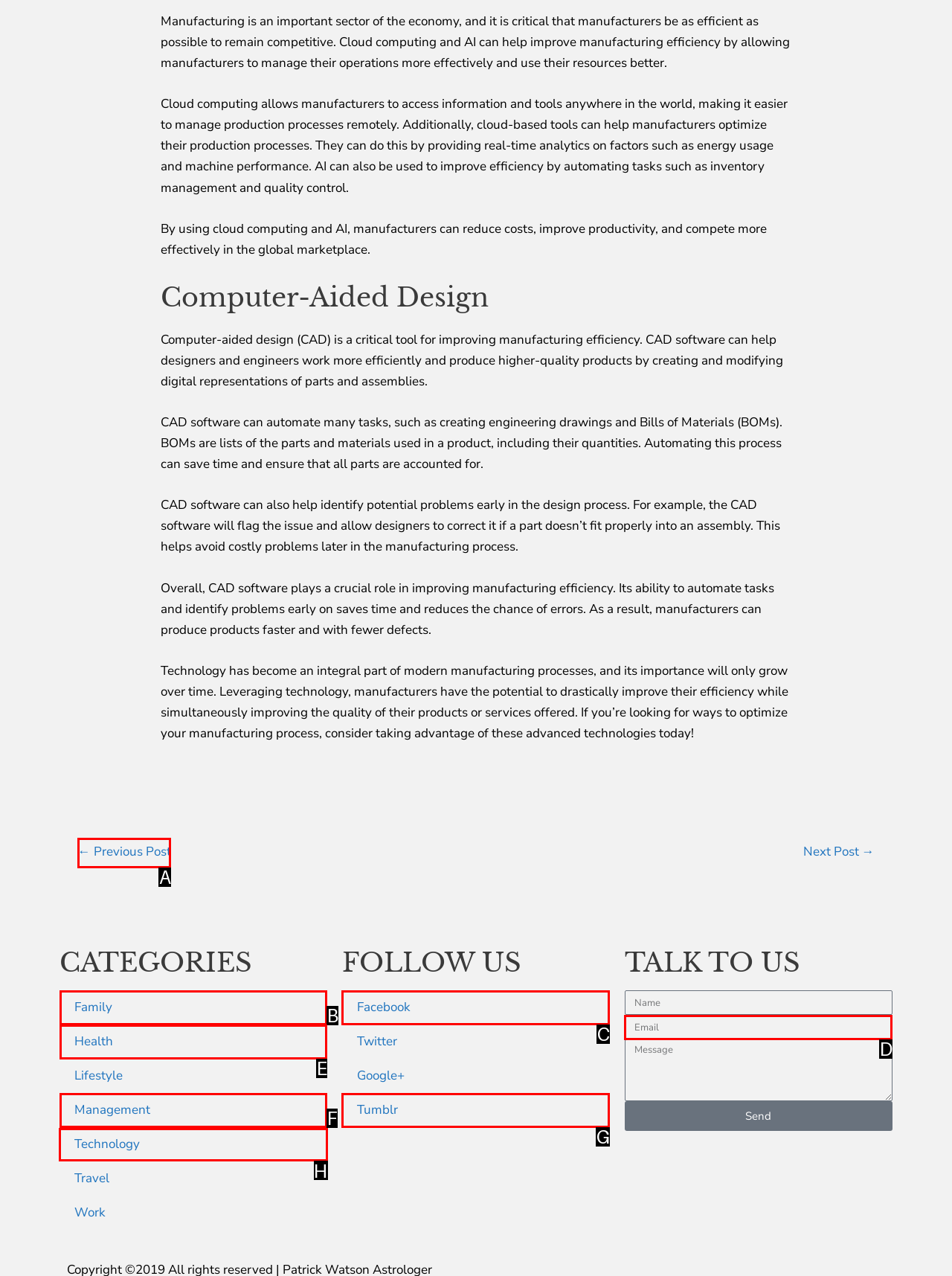Determine the letter of the UI element that you need to click to perform the task: Click the 'Technology' category.
Provide your answer with the appropriate option's letter.

H